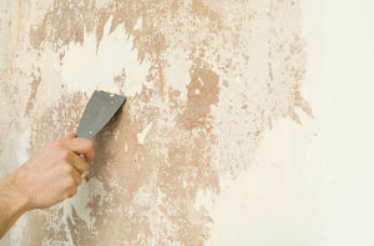What is revealed after removing the old wallpaper?
Using the information from the image, give a concise answer in one word or a short phrase.

underlying wall material